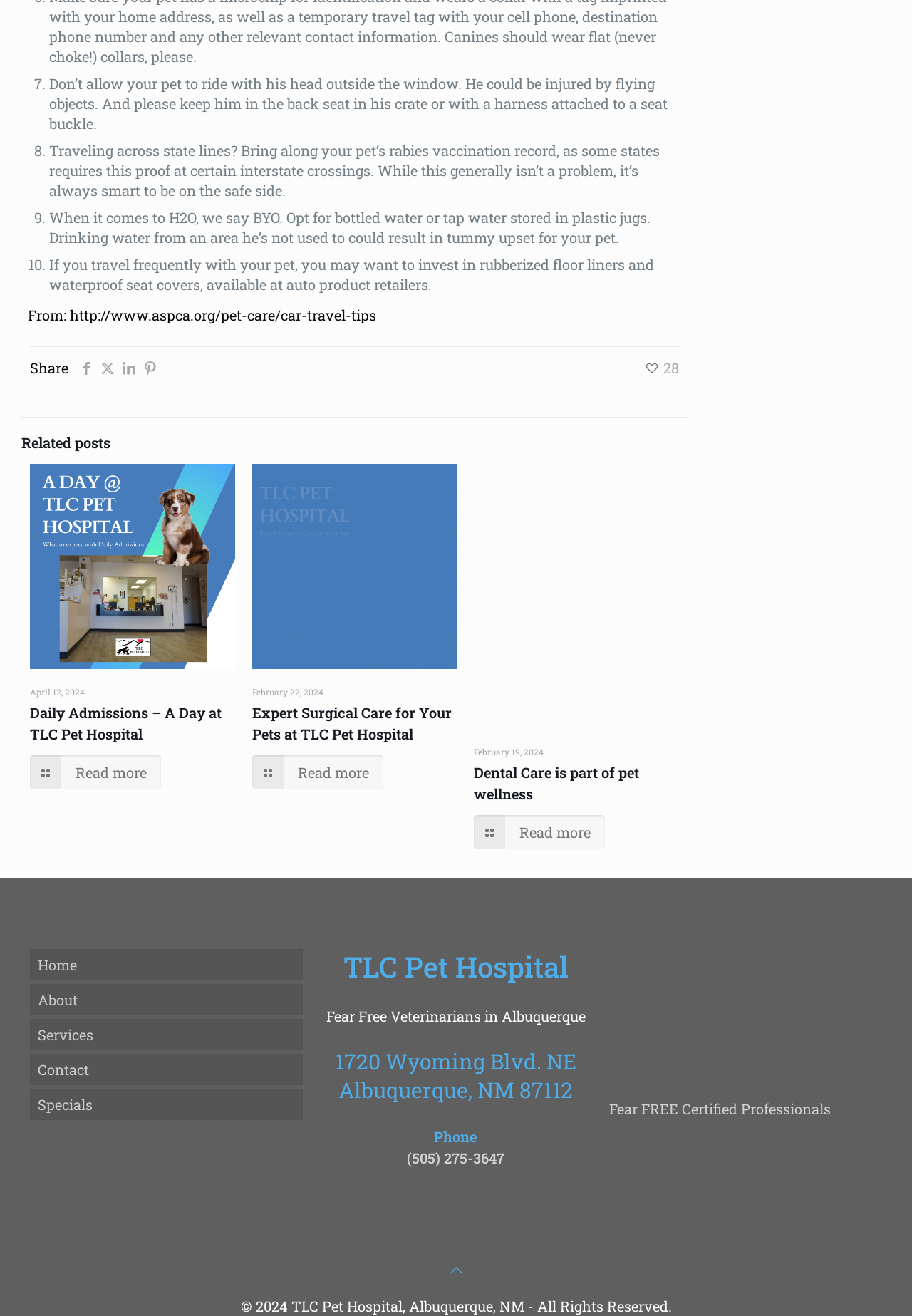What is the certification mentioned on the webpage?
From the screenshot, provide a brief answer in one word or phrase.

Fear Free Certified